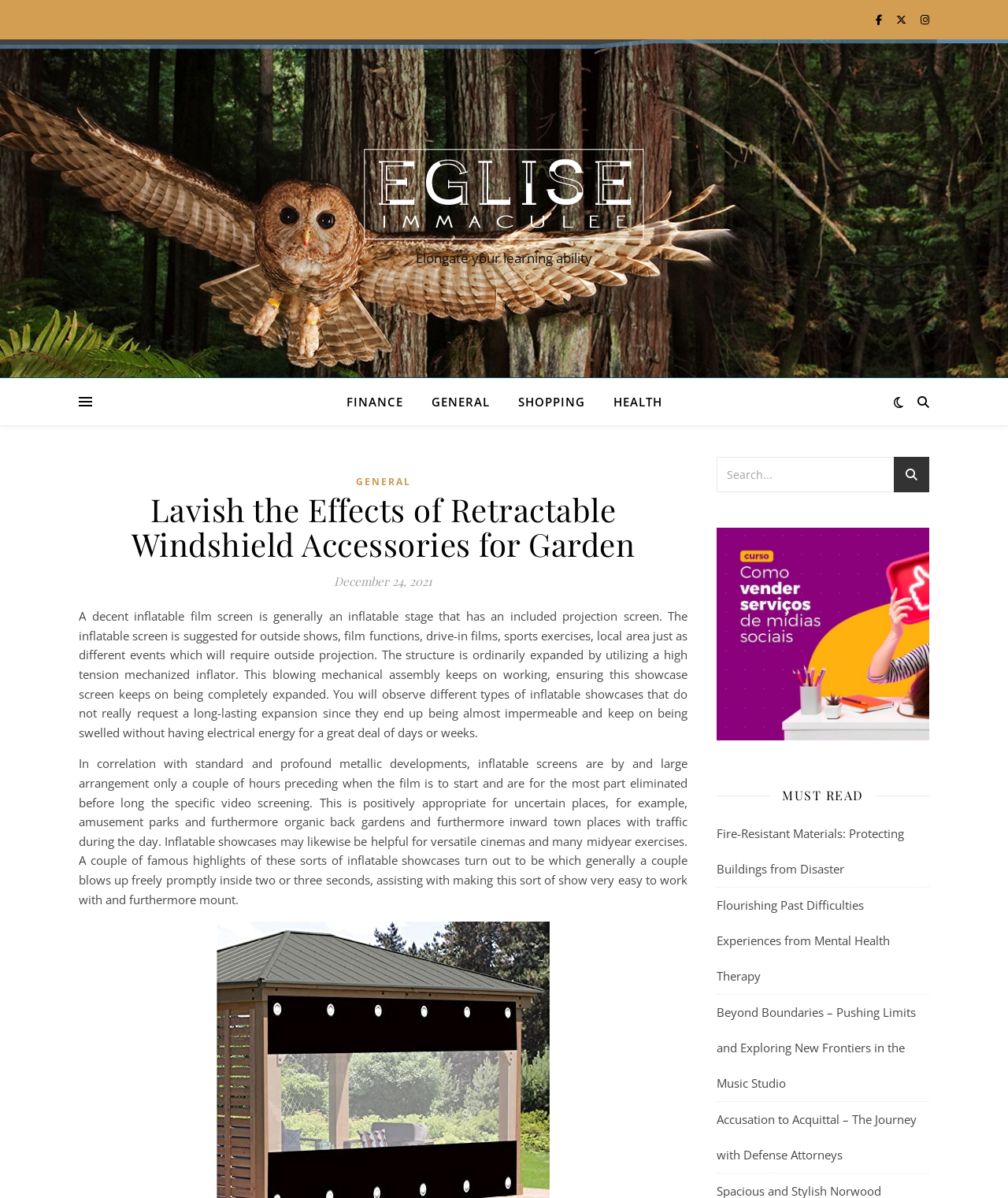Could you highlight the region that needs to be clicked to execute the instruction: "Go to the FINANCE page"?

[0.343, 0.316, 0.412, 0.355]